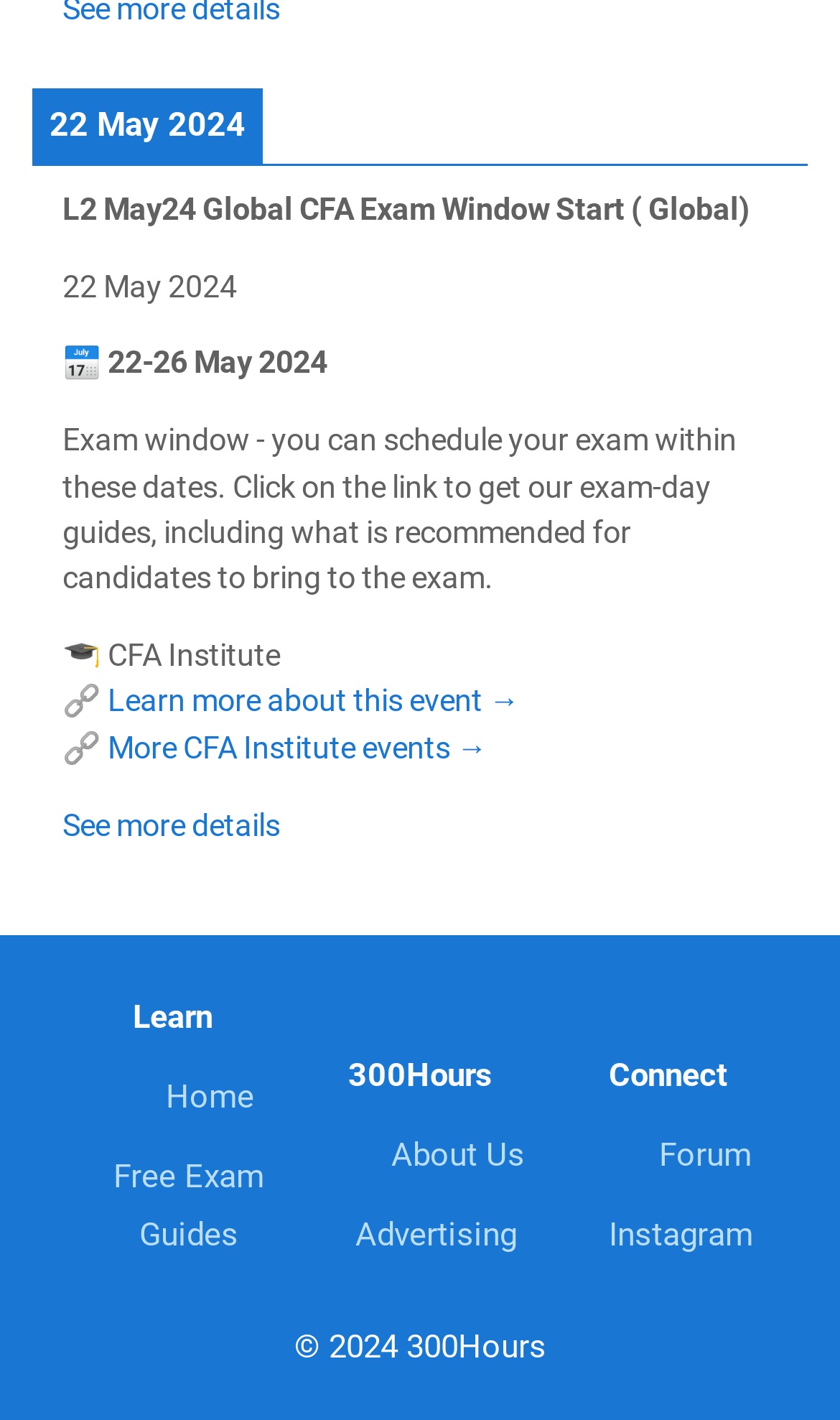Can you specify the bounding box coordinates of the area that needs to be clicked to fulfill the following instruction: "View Free Exam Guides"?

[0.135, 0.815, 0.314, 0.883]